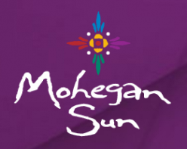Answer the question using only one word or a concise phrase: What is the shape of the graphic emblem?

circular